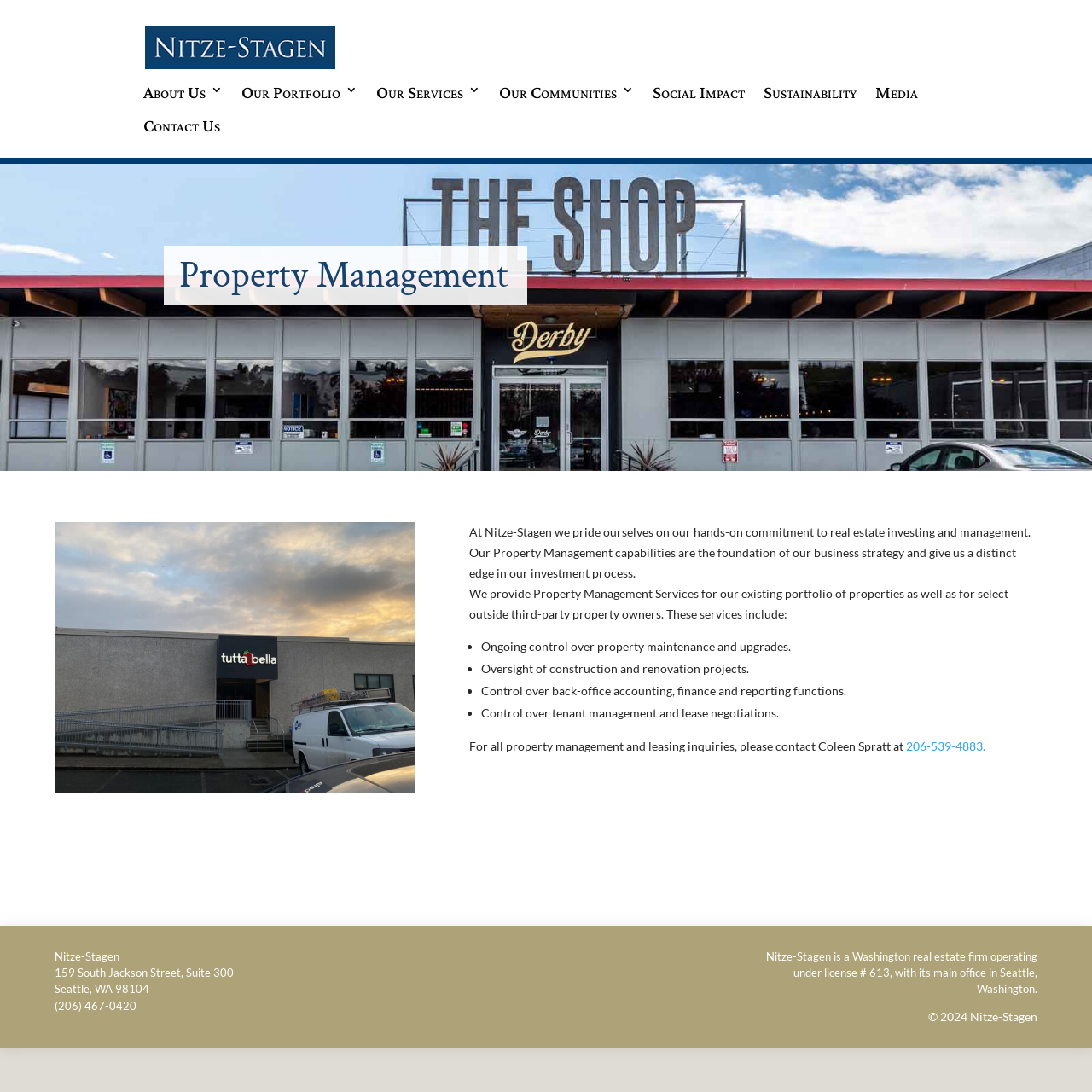Provide the bounding box coordinates for the area that should be clicked to complete the instruction: "Click on About Us".

[0.131, 0.076, 0.204, 0.1]